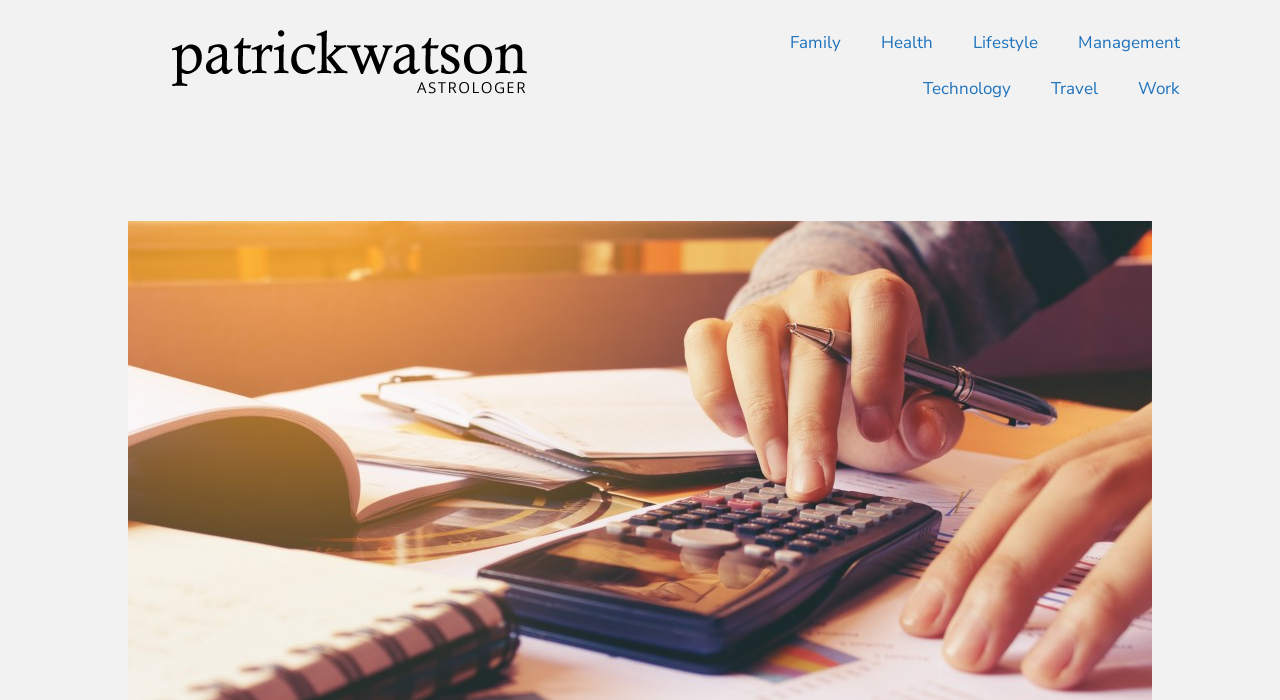Please respond to the question with a concise word or phrase:
What is the position of the 'Lifestyle' category in the top navigation bar?

third